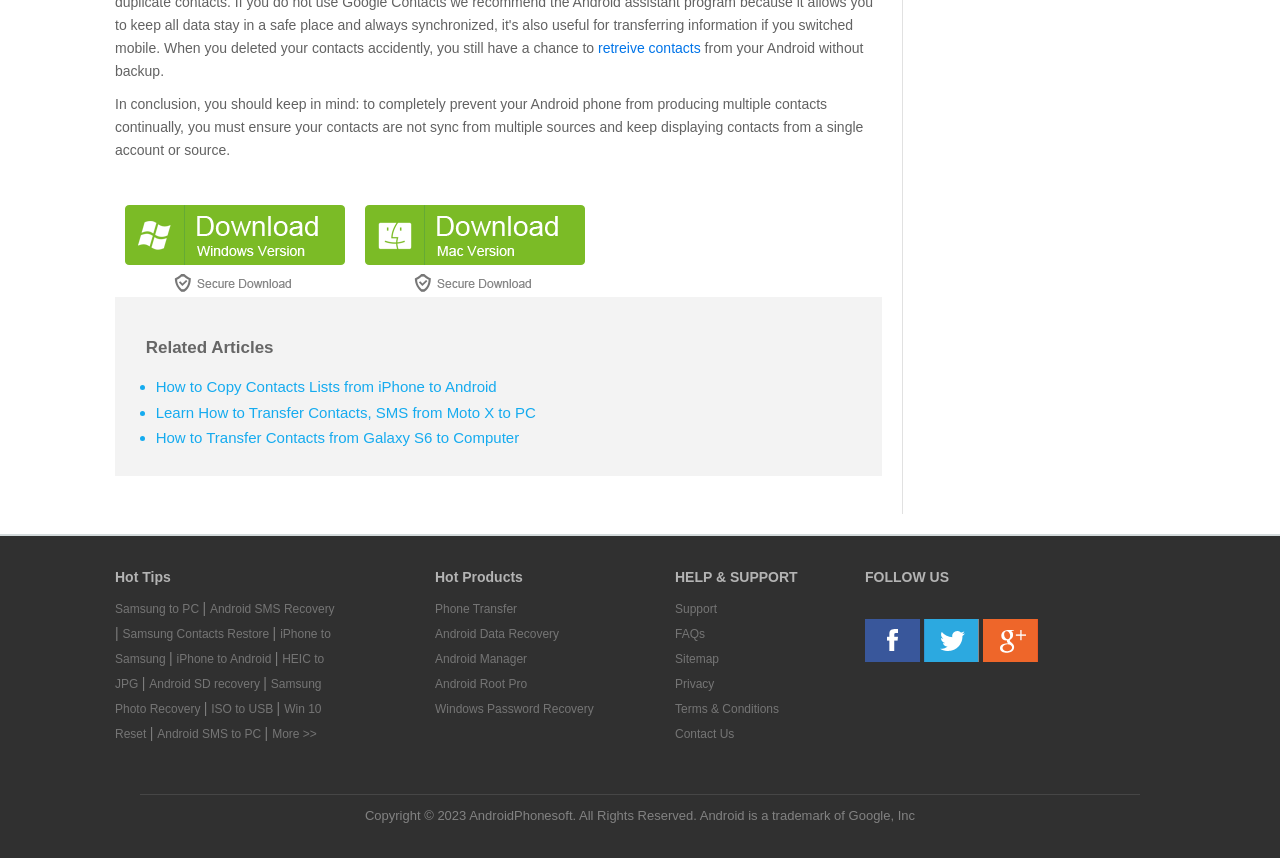Please provide the bounding box coordinates for the element that needs to be clicked to perform the instruction: "Get help and support". The coordinates must consist of four float numbers between 0 and 1, formatted as [left, top, right, bottom].

[0.527, 0.702, 0.56, 0.718]